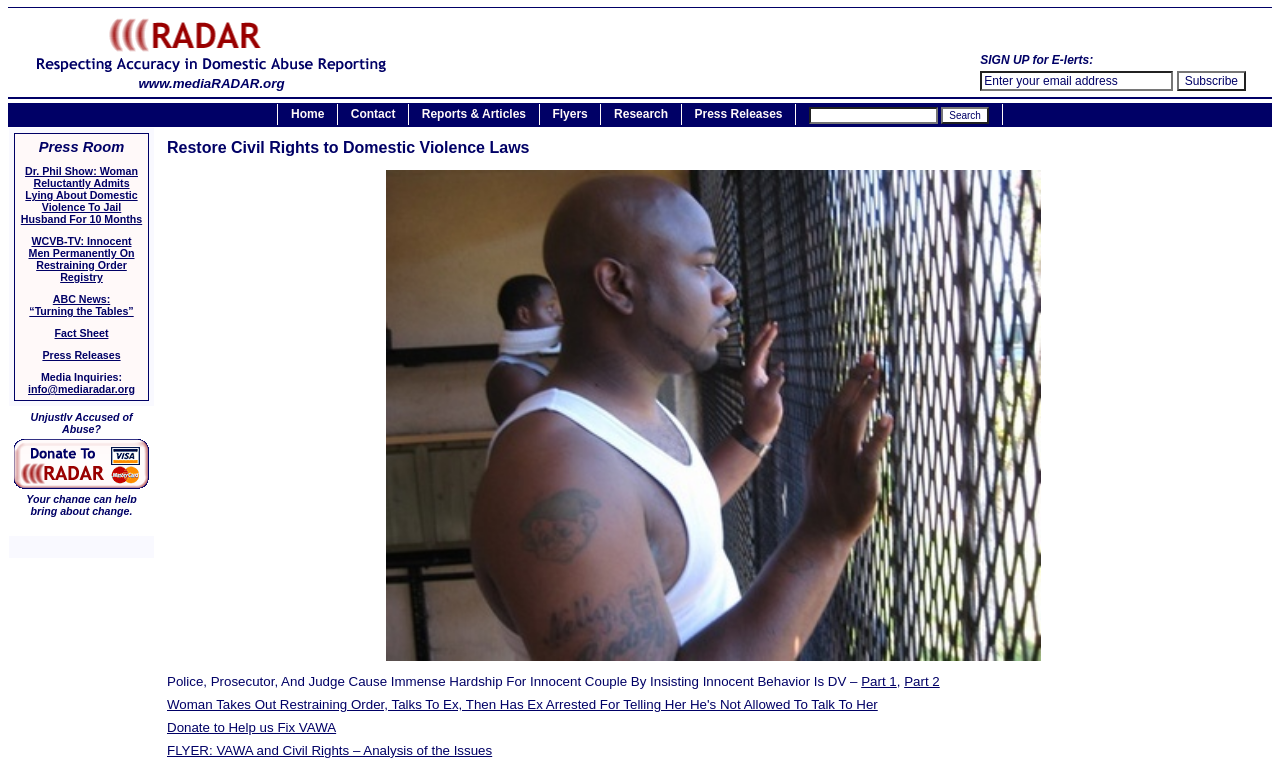What is the topic of the featured article?
Answer the question with as much detail as you can, using the image as a reference.

The featured article on the webpage appears to be about an innocent couple who faced immense hardship due to domestic violence laws. The article's title, 'Police, Prosecutor, And Judge Cause Immense Hardship For Innocent Couple By Insisting Innocent Behavior Is DV –', suggests that the article discusses the couple's experience with the legal system.